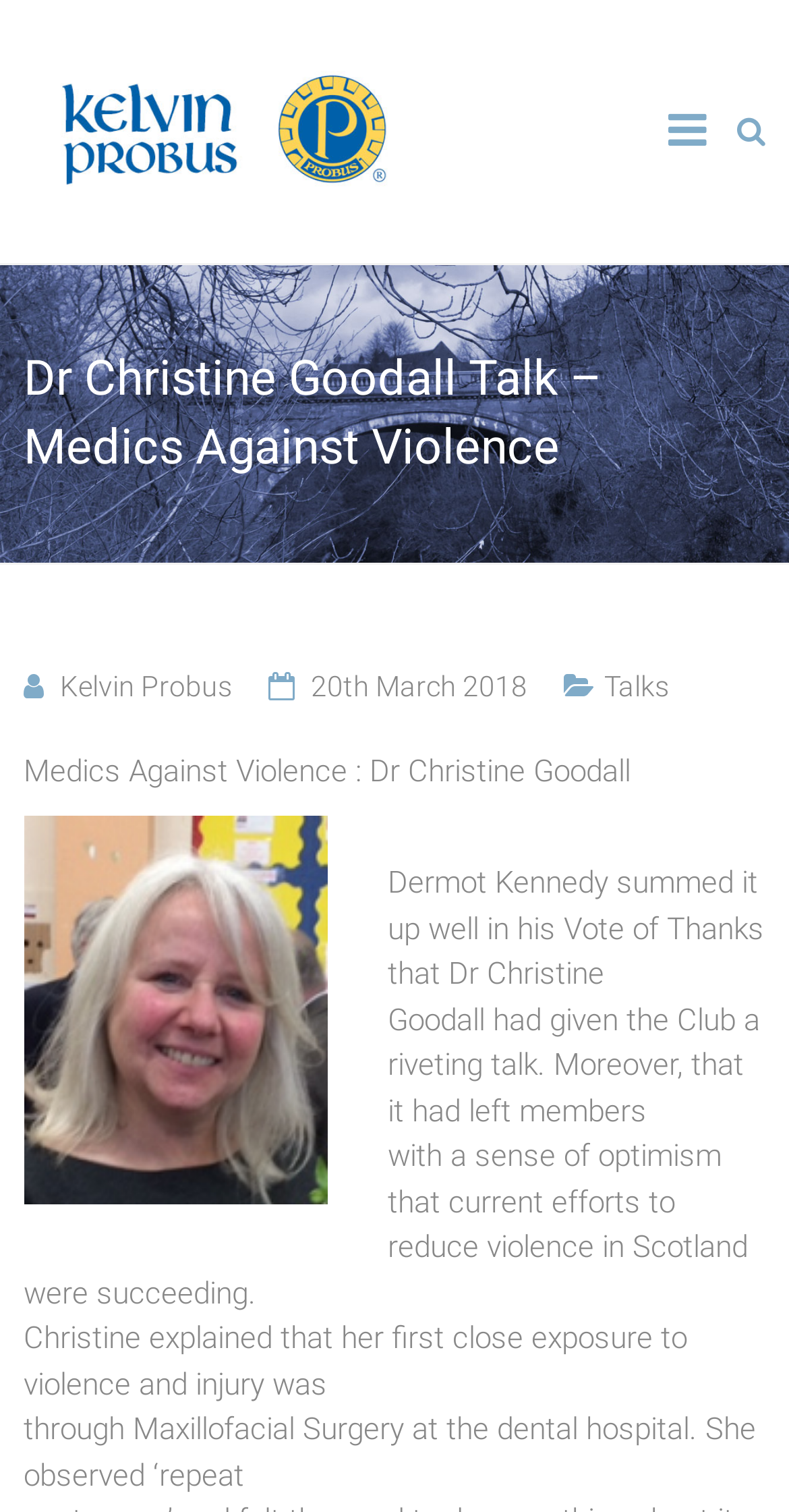What was Dr Christine Goodall's first close exposure to violence and injury?
We need a detailed and exhaustive answer to the question. Please elaborate.

According to the webpage, Dr Christine Goodall explained that her first close exposure to violence and injury was through Maxillofacial Surgery at the dental hospital, as mentioned in the text.